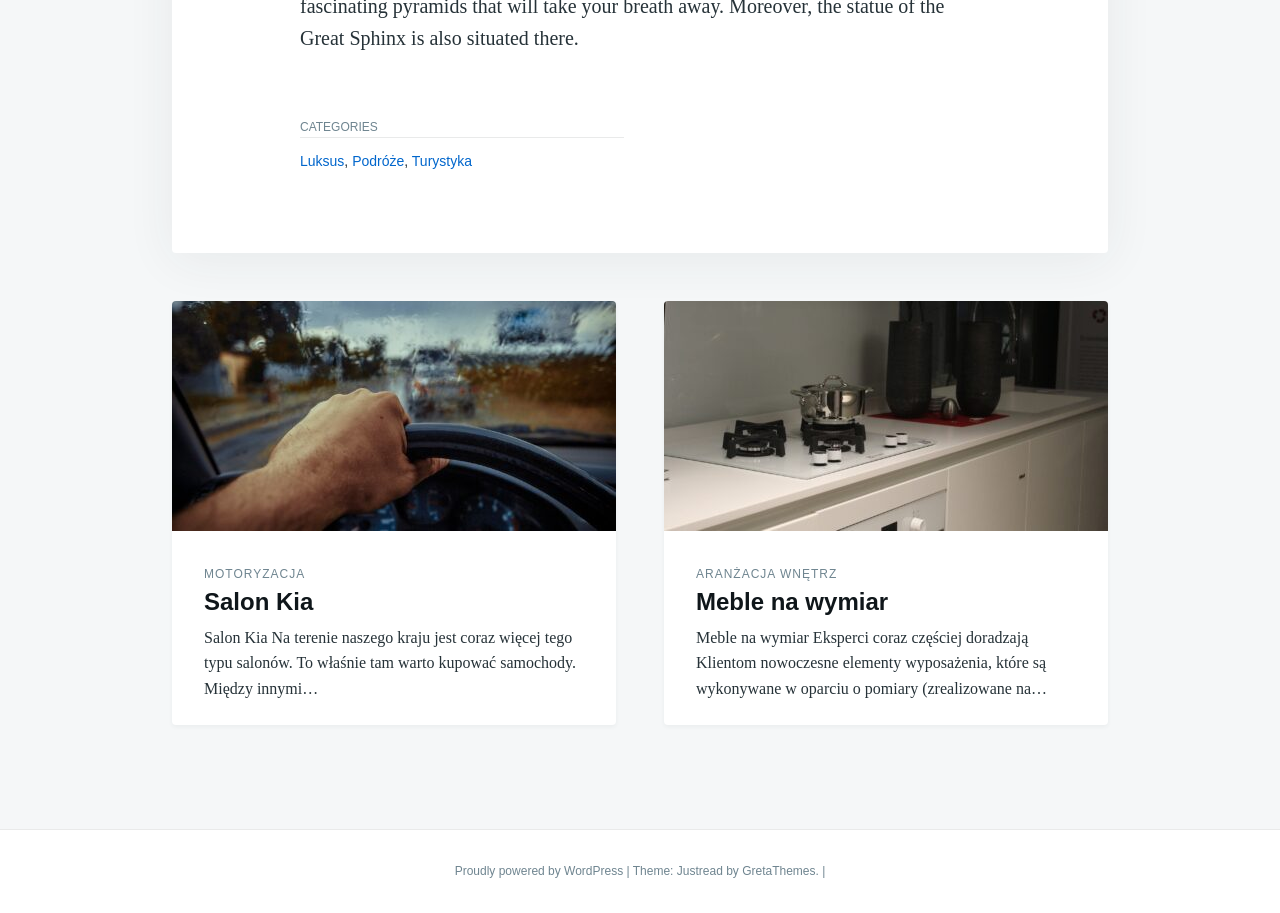Pinpoint the bounding box coordinates of the element to be clicked to execute the instruction: "Read the article about 'Salon Kia'".

[0.134, 0.329, 0.481, 0.581]